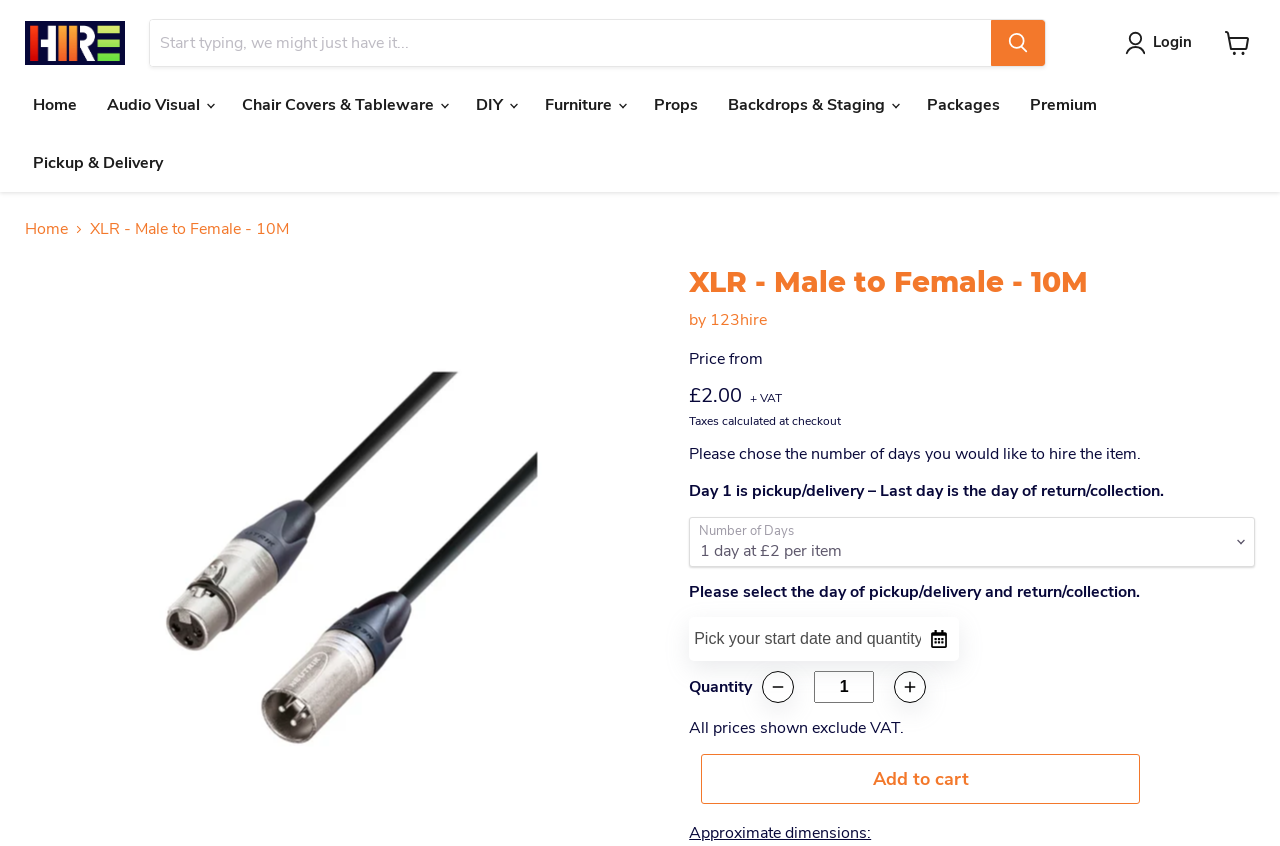Locate the bounding box coordinates of the clickable area needed to fulfill the instruction: "Login".

[0.879, 0.037, 0.938, 0.065]